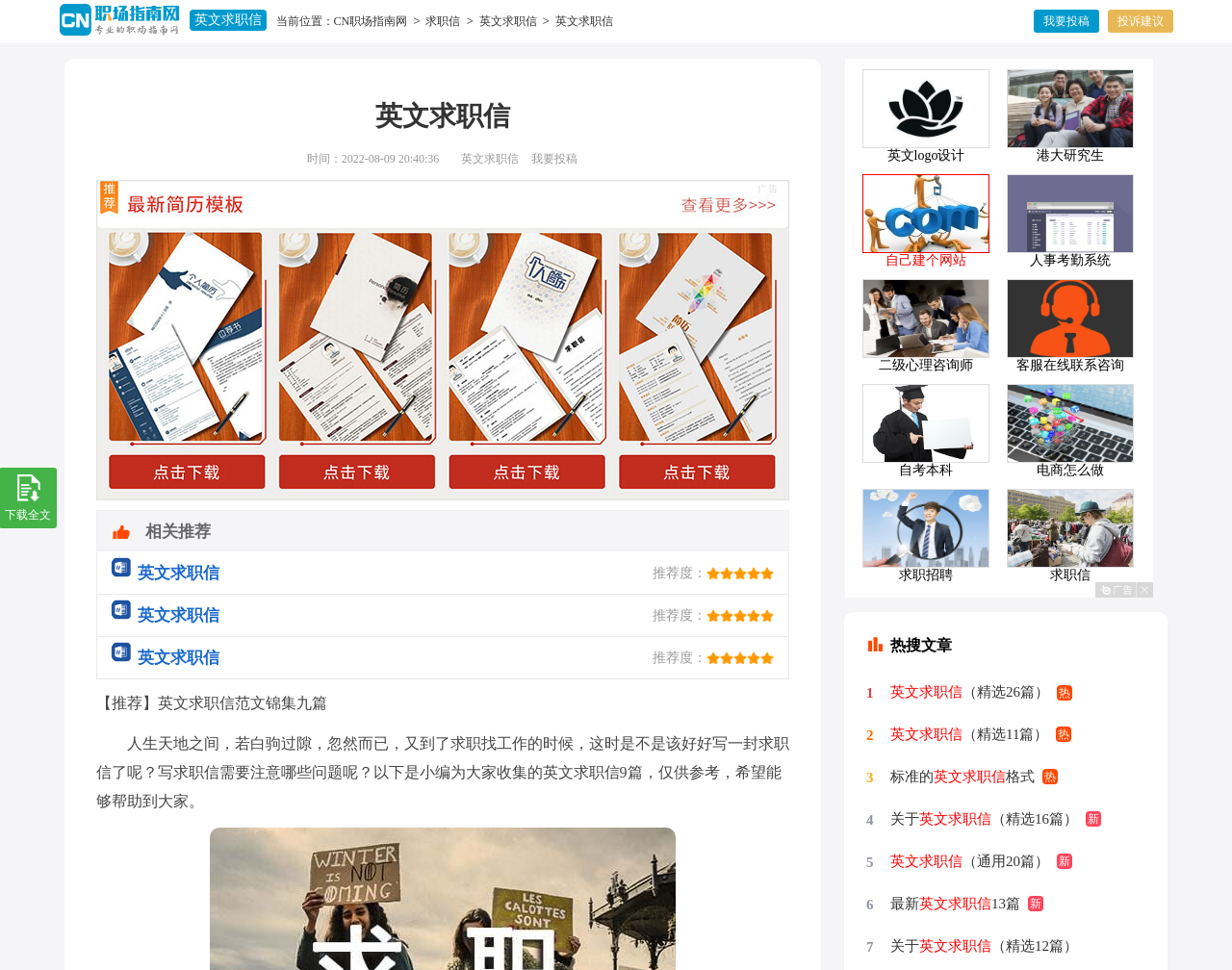Create a full and detailed caption for the entire webpage.

This webpage is about English job application letters, with a collection of 9 sample letters. At the top, there is a logo of "CN职场指南网" (CN Career Guide Network) and a link to "英文求职信" (English Job Application Letters). Below that, there is a breadcrumb navigation showing the current location, with links to "CN职场指南网" and "求职信" (Job Application Letters).

On the left side, there is a heading "英文求职信" (English Job Application Letters) with a timestamp "2022-08-09 20:40:36". Below that, there are several links to related articles, including "我要投稿" (I Want to Contribute) and "投诉建议" (Complaint Suggestions).

In the main content area, there is a brief introduction to the importance of writing a good job application letter, followed by a collection of 9 sample English job application letters. Each letter is represented by a link with a brief description.

On the right side, there are several sections, including "相关推荐" (Related Recommendations), "热搜文章" (Hot Search Articles), and "微信扫码分享" (WeChat Scan to Share). The "相关推荐" section has several links to related articles, while the "热搜文章" section has a list of hot search articles with links to each article.

At the bottom, there is an iframe with unknown content, and a section with links to more related articles.